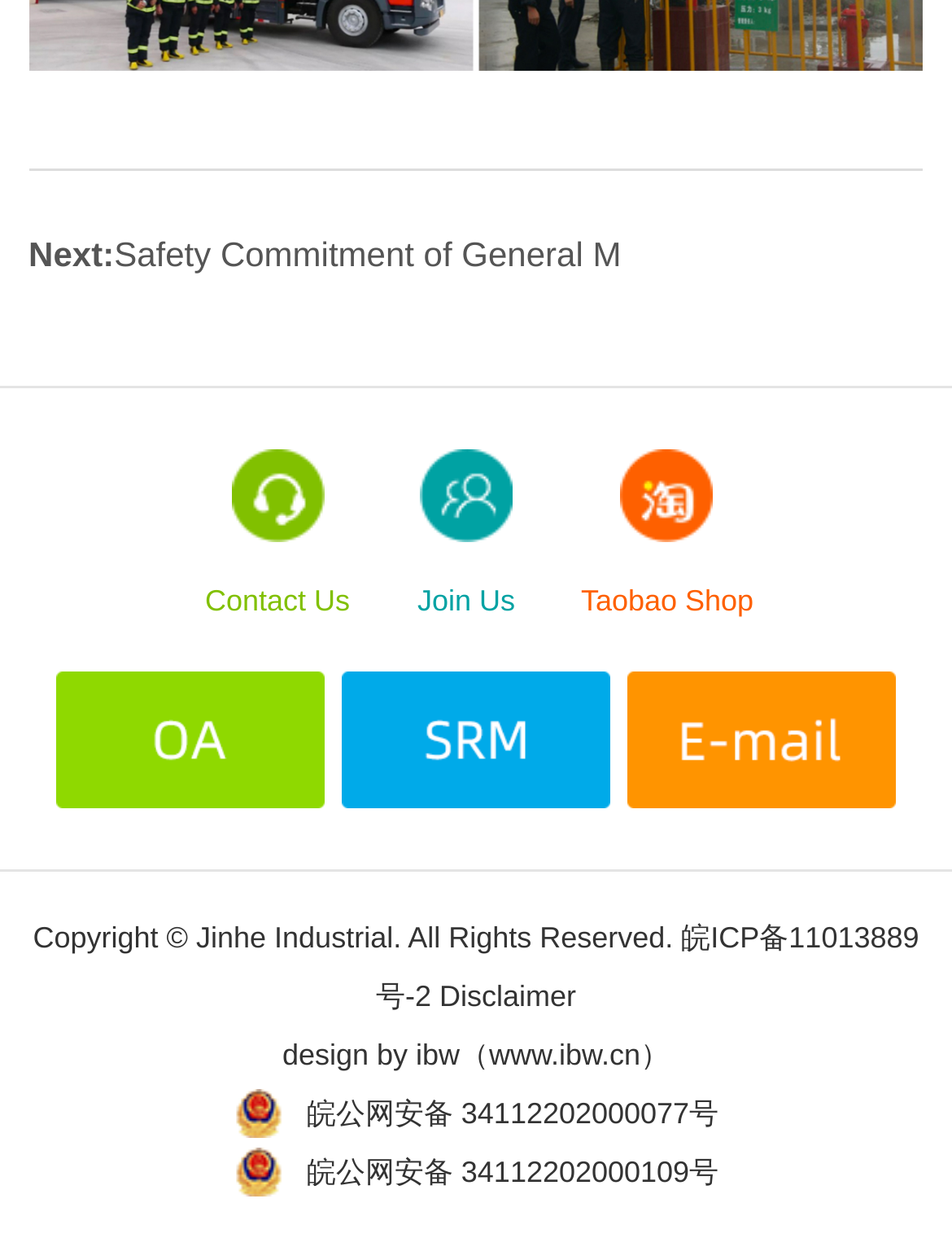Please answer the following question using a single word or phrase: 
What is the company's commitment?

Safety Commitment